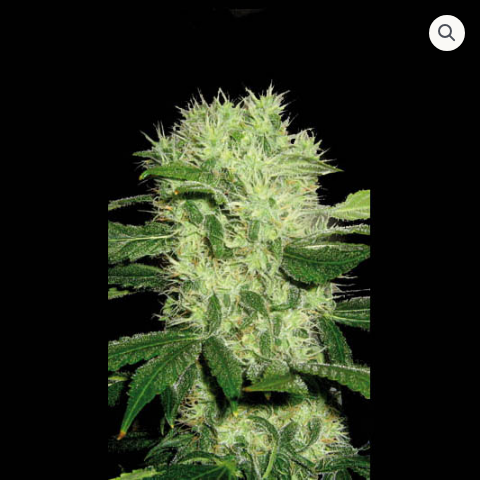What is the purpose of breeding feminised plants?
Look at the screenshot and respond with a single word or phrase.

To produce only female flowers